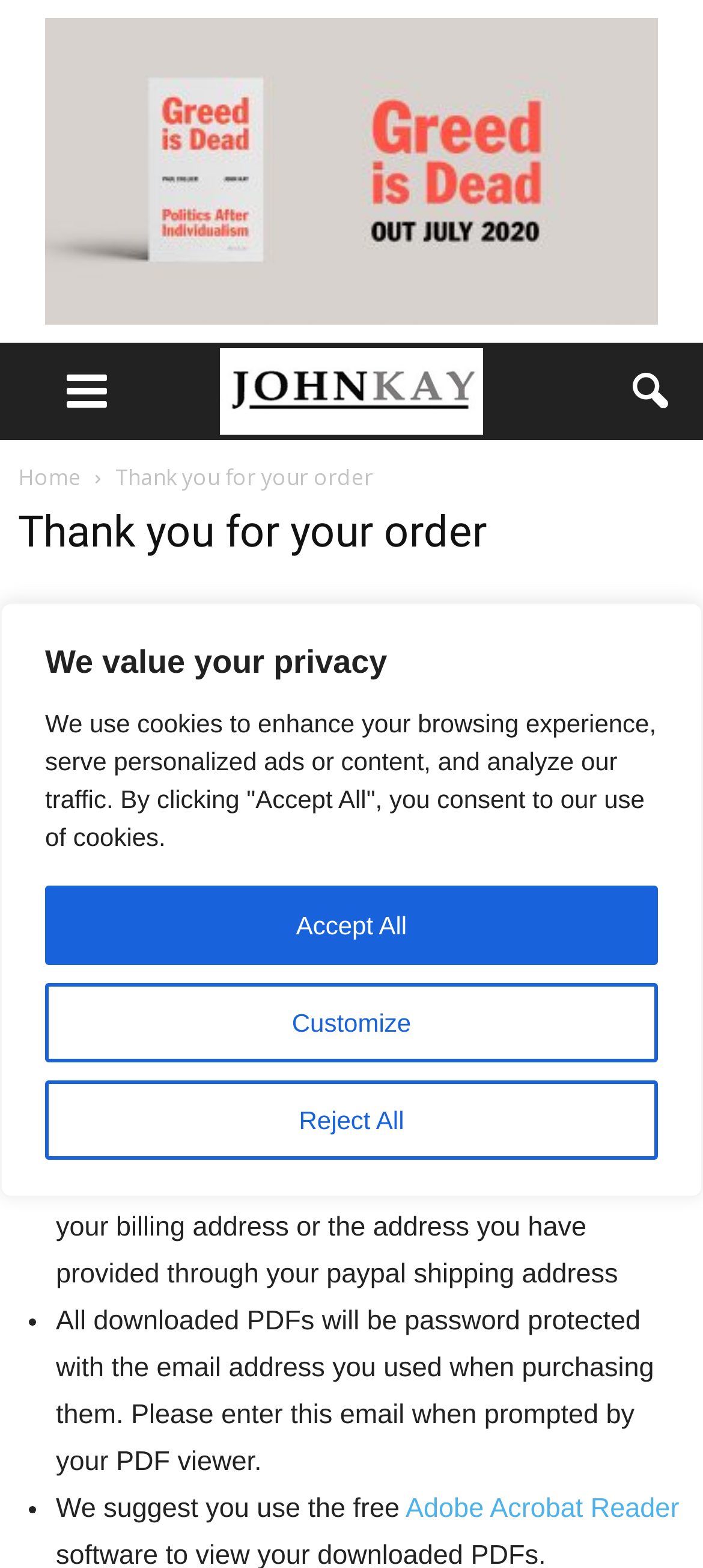Provide the bounding box coordinates for the UI element that is described by this text: "Home". The coordinates should be in the form of four float numbers between 0 and 1: [left, top, right, bottom].

[0.026, 0.294, 0.115, 0.314]